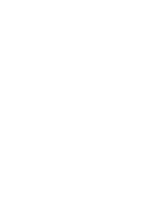How much does the sheet music cost?
Please give a well-detailed answer to the question.

The pricing detail is provided alongside the title of the piece, indicating that the sheet music is available for purchase at a cost of $3.20, making it an affordable option for piano students.